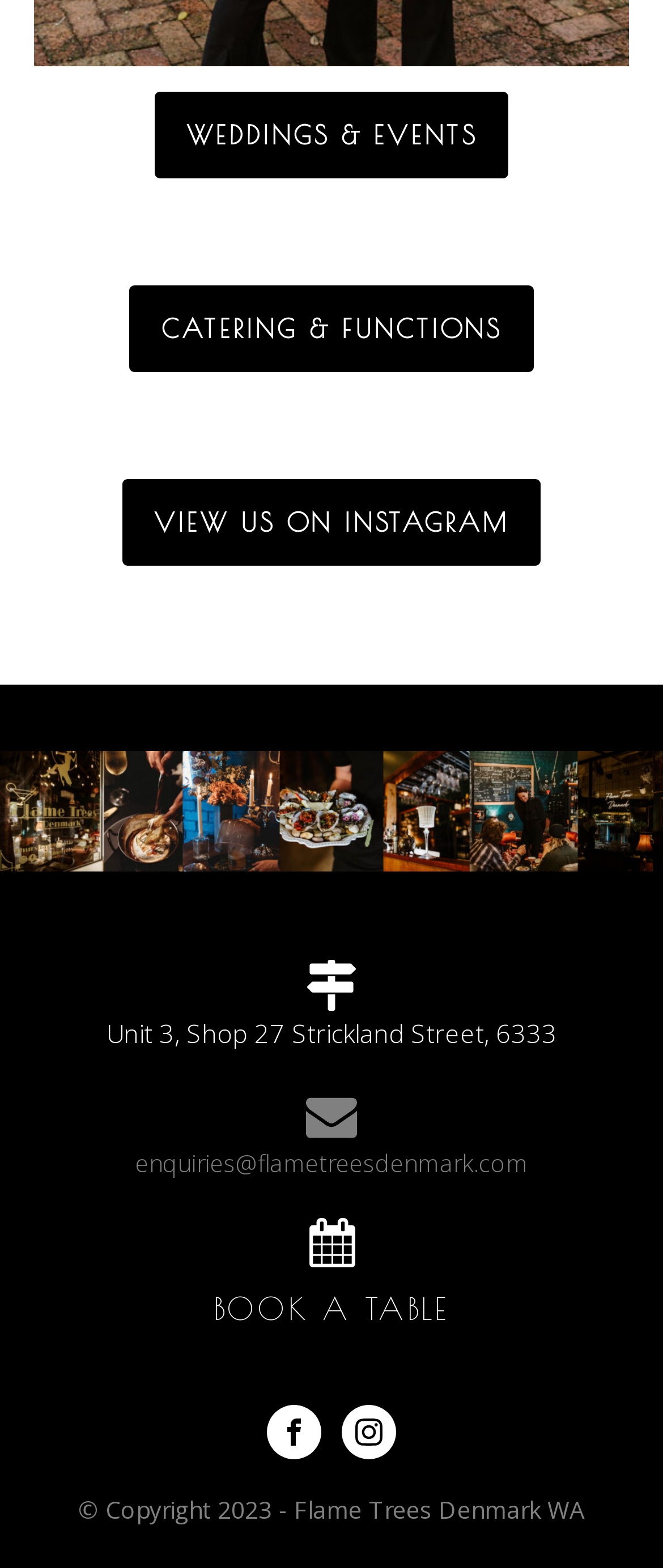Respond with a single word or short phrase to the following question: 
What is the address of Flame Trees Denmark?

Unit 3, Shop 27 Strickland Street, 6333